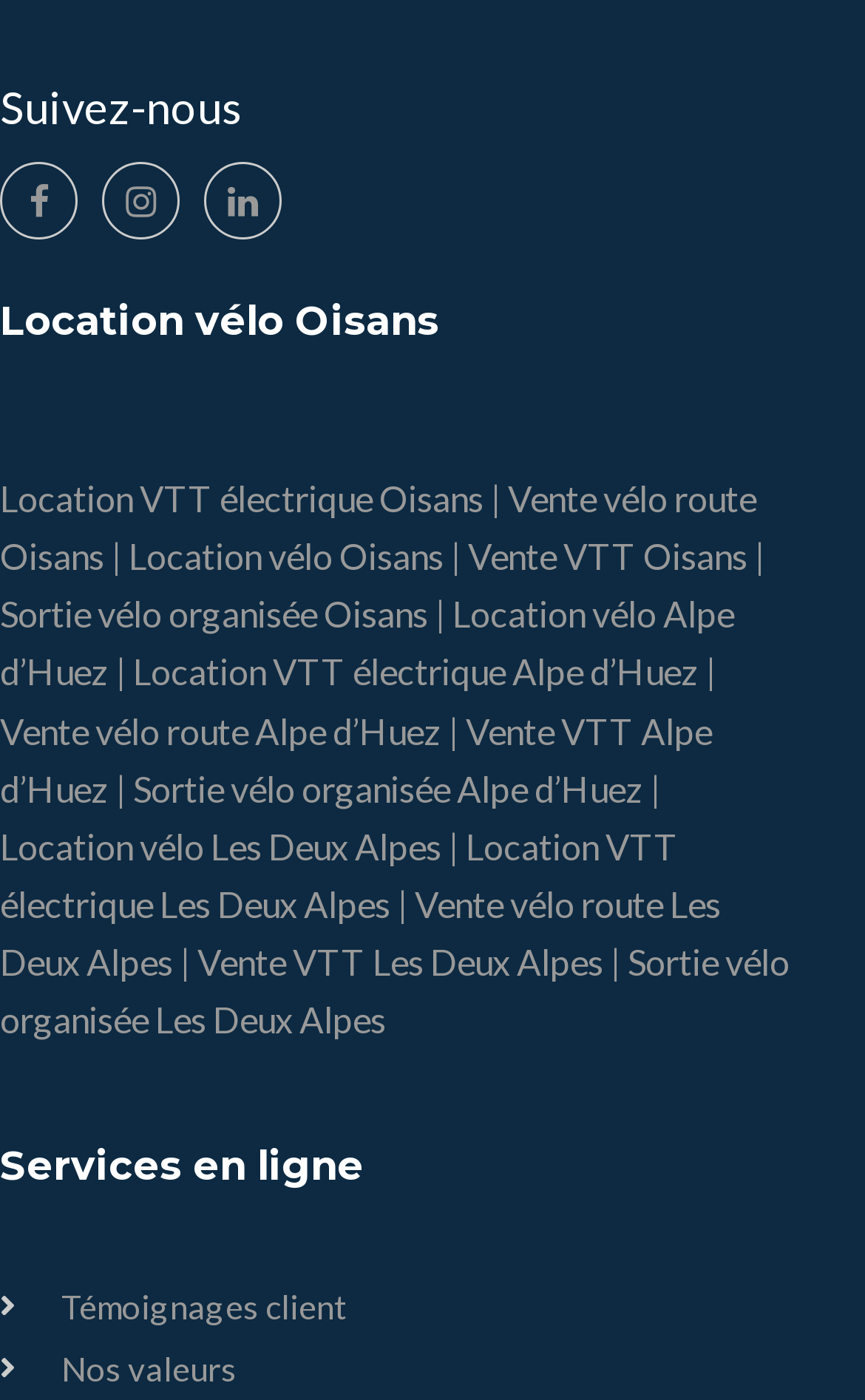Given the description "Location vélo Les Deux Alpes", determine the bounding box of the corresponding UI element.

[0.0, 0.589, 0.51, 0.619]